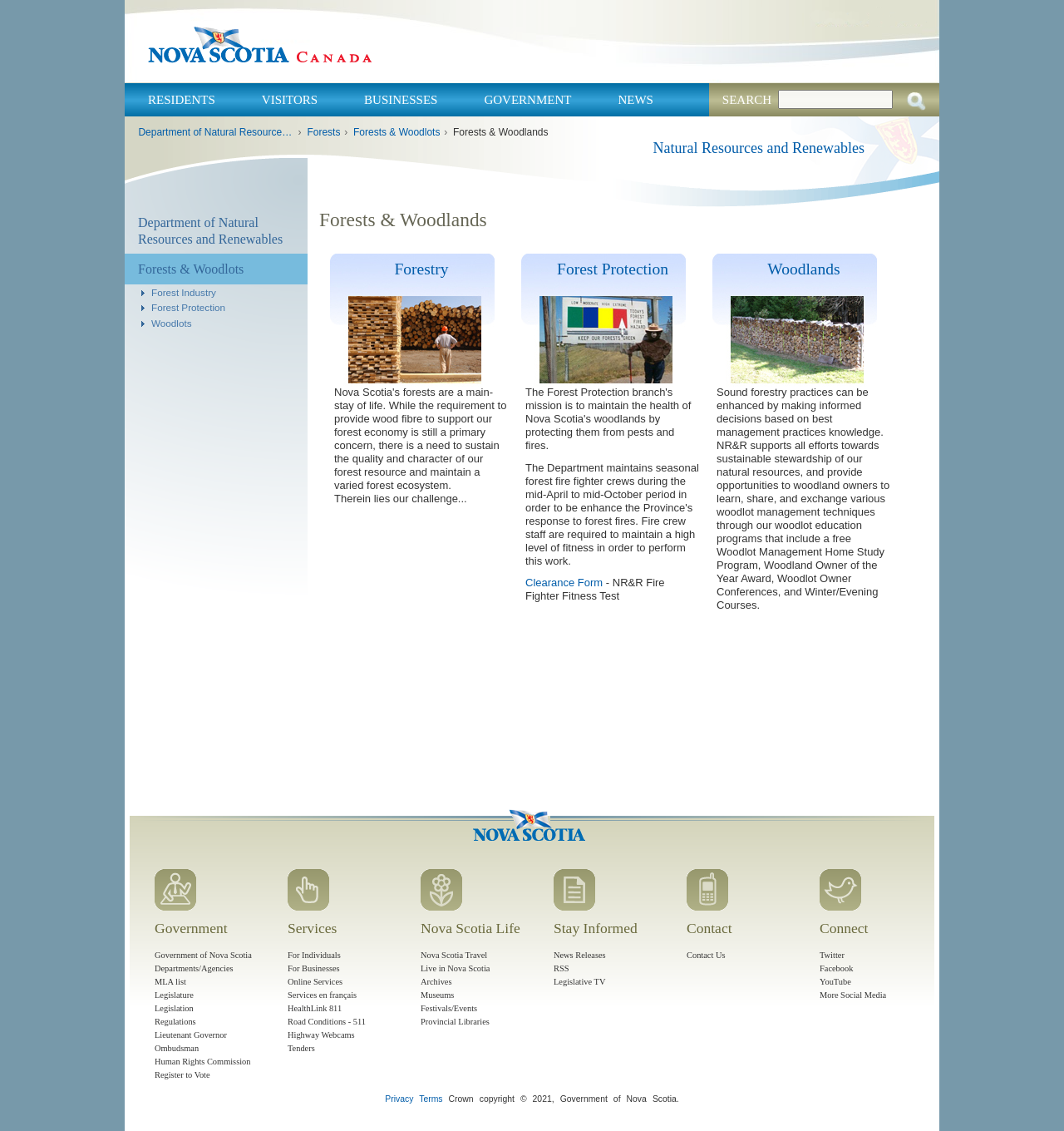Identify the bounding box coordinates for the element that needs to be clicked to fulfill this instruction: "Search for something". Provide the coordinates in the format of four float numbers between 0 and 1: [left, top, right, bottom].

[0.731, 0.079, 0.839, 0.096]